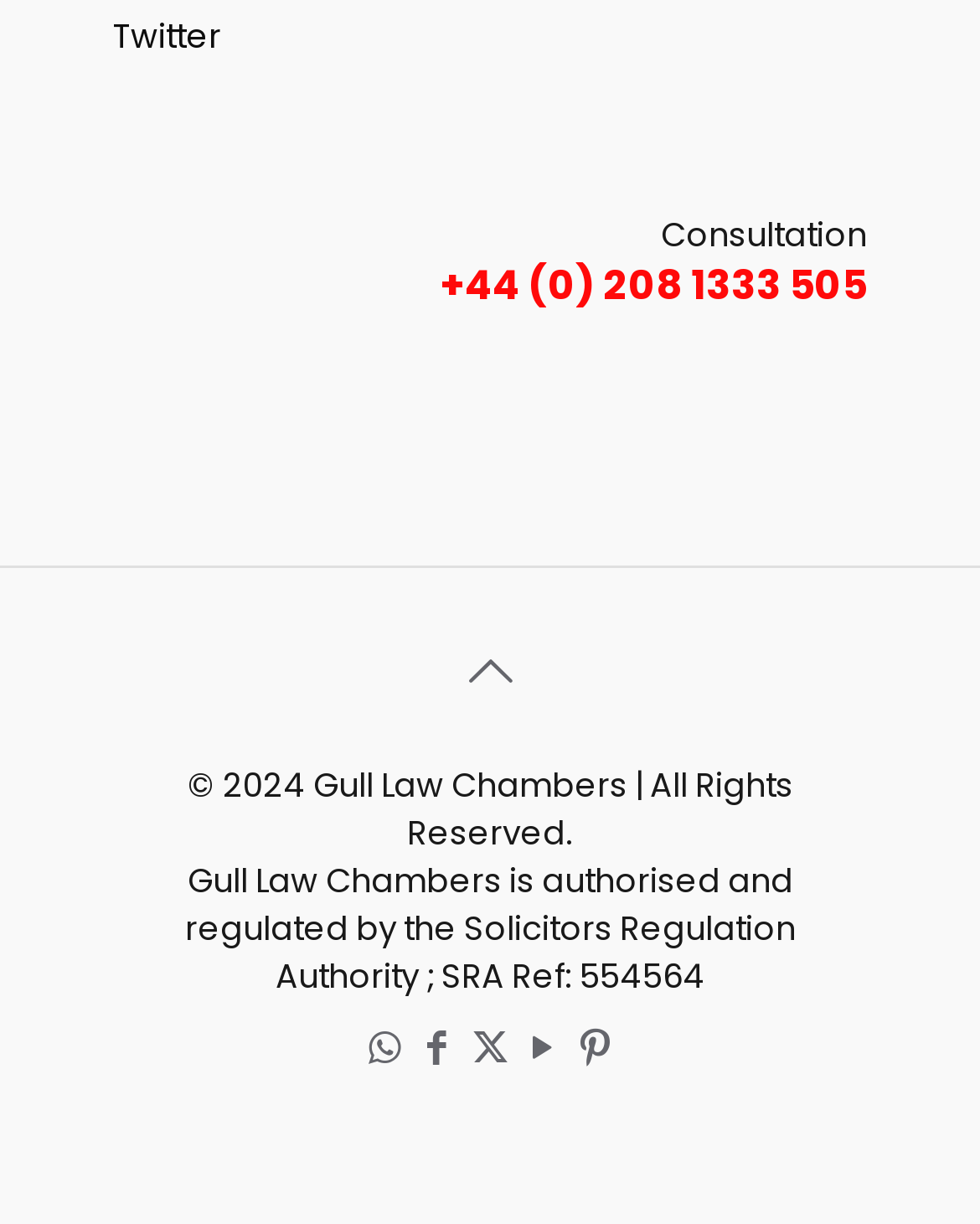Please specify the bounding box coordinates in the format (top-left x, top-left y, bottom-right x, bottom-right y), with values ranging from 0 to 1. Identify the bounding box for the UI component described as follows: Htbaa blogs?

None